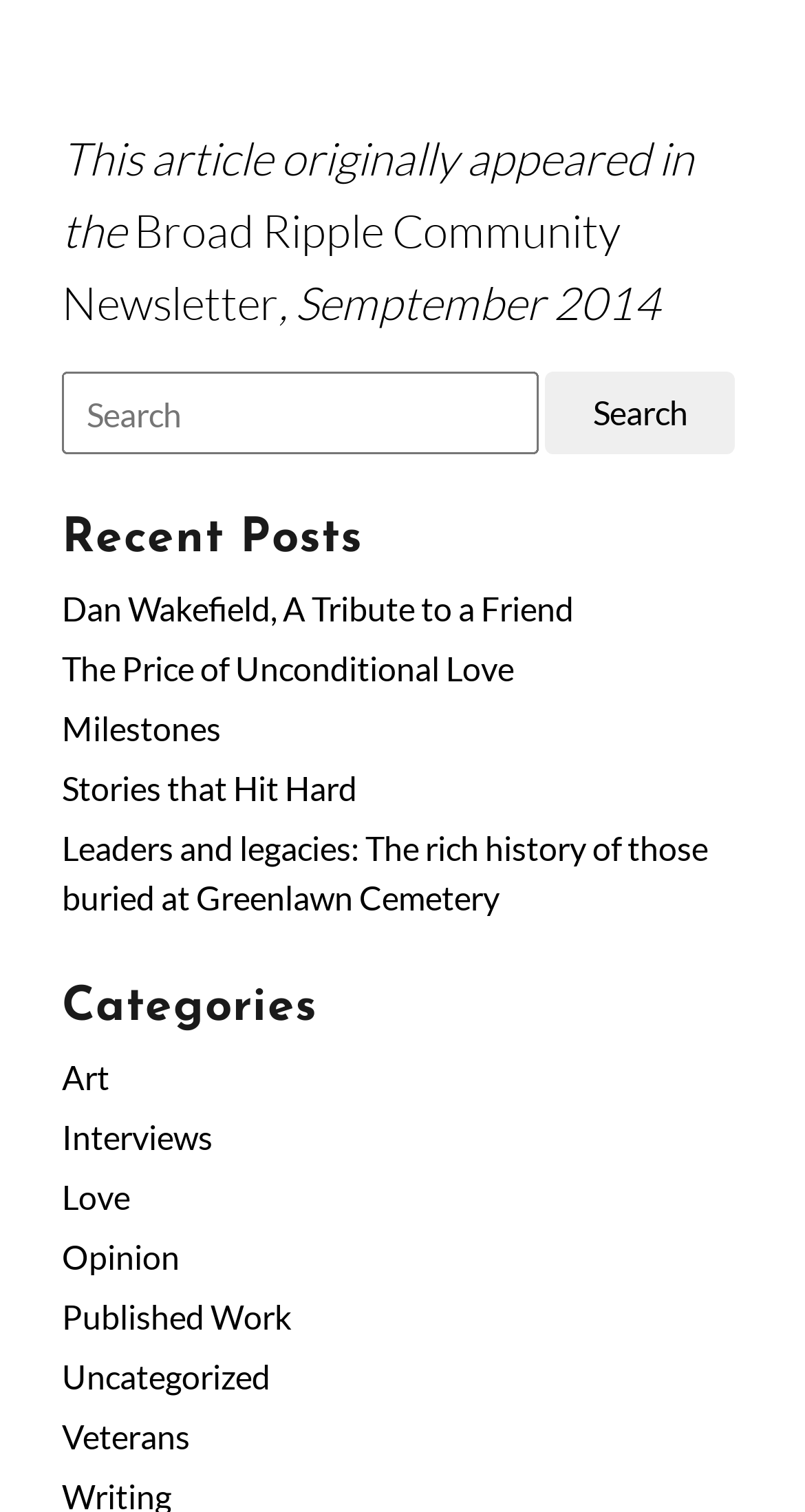Is the search box required?
Answer the question using a single word or phrase, according to the image.

Yes